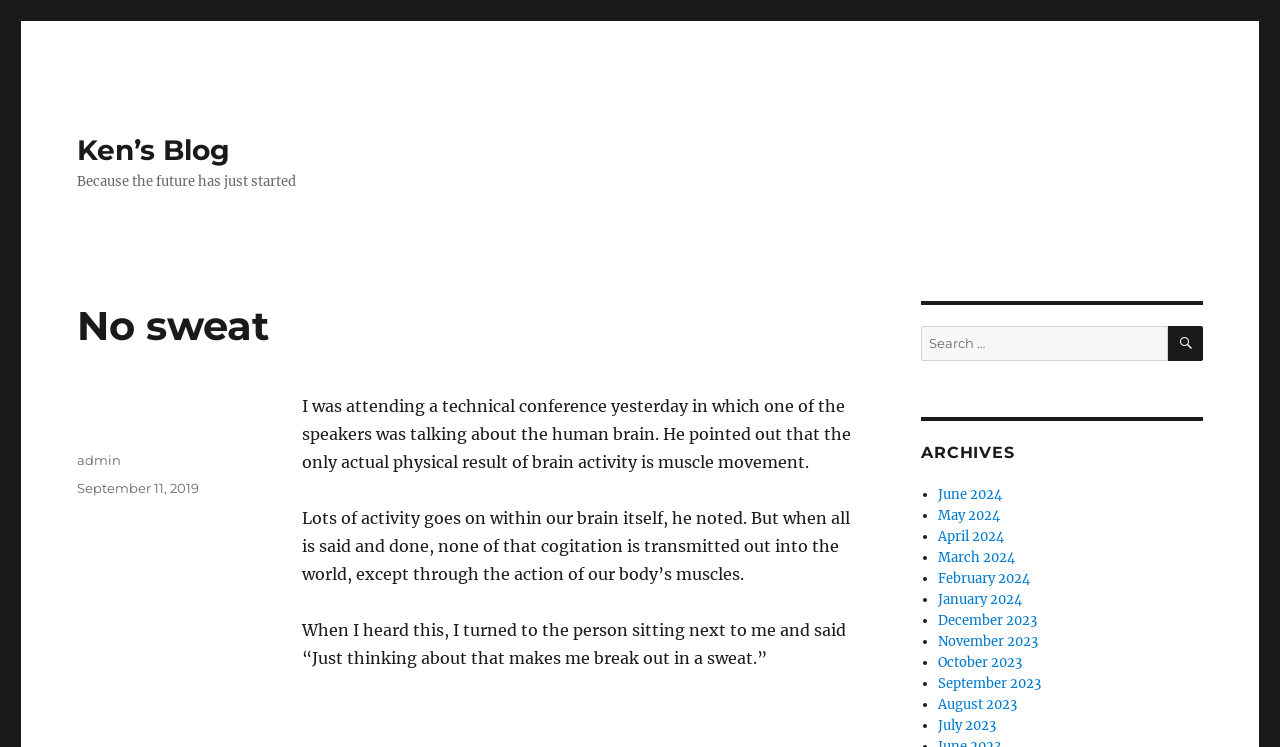Bounding box coordinates are specified in the format (top-left x, top-left y, bottom-right x, bottom-right y). All values are floating point numbers bounded between 0 and 1. Please provide the bounding box coordinate of the region this sentence describes: Celebrity

None